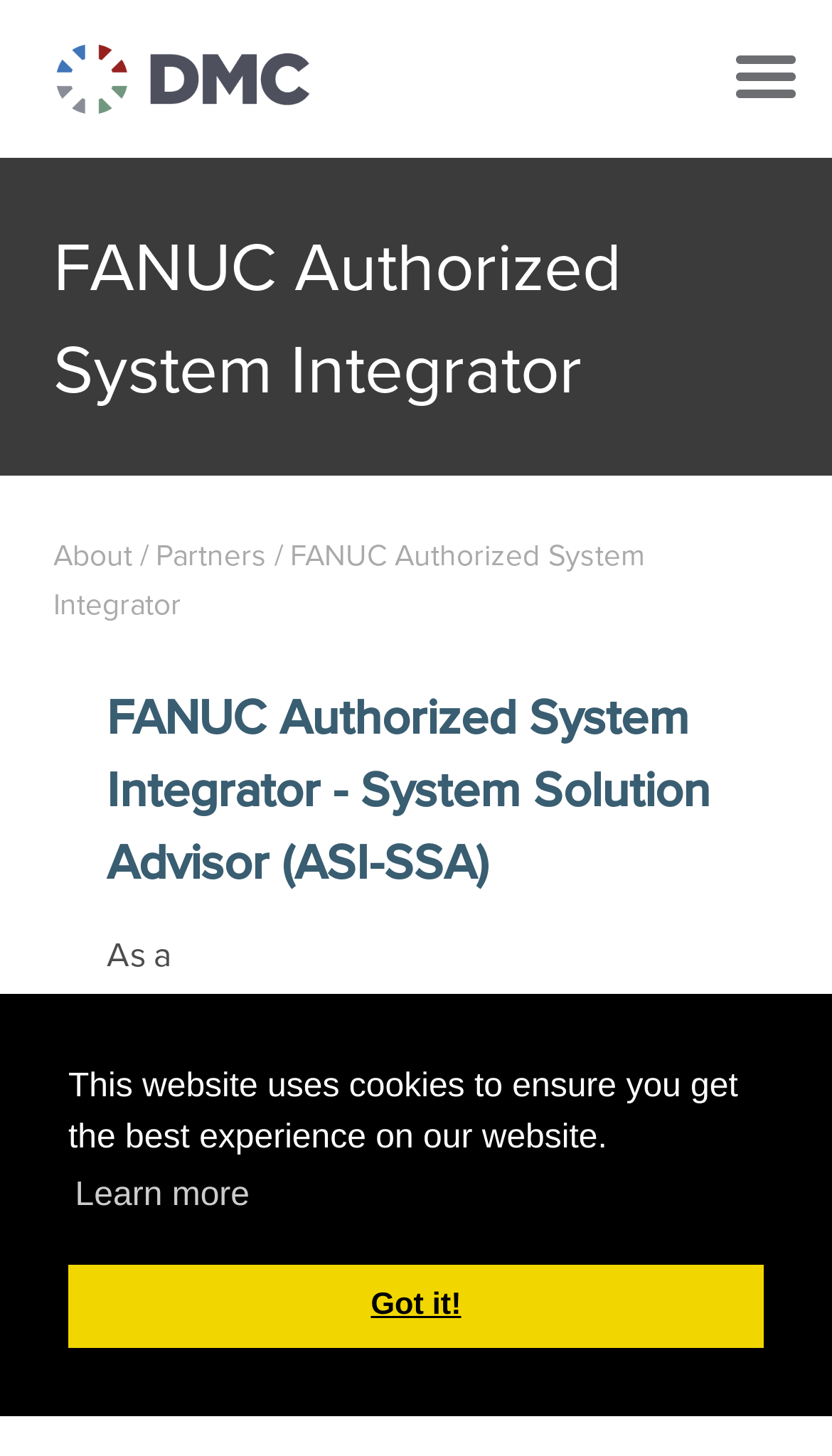What is the purpose of the 'Read More' button?
Give a thorough and detailed response to the question.

I found the 'Read More' button at the bottom of the webpage, which is likely related to the heading above it, 'FANUC Authorized System Integrator - System Solution Advisor (ASI-SSA)'. The button's purpose is to allow users to read more about this topic.